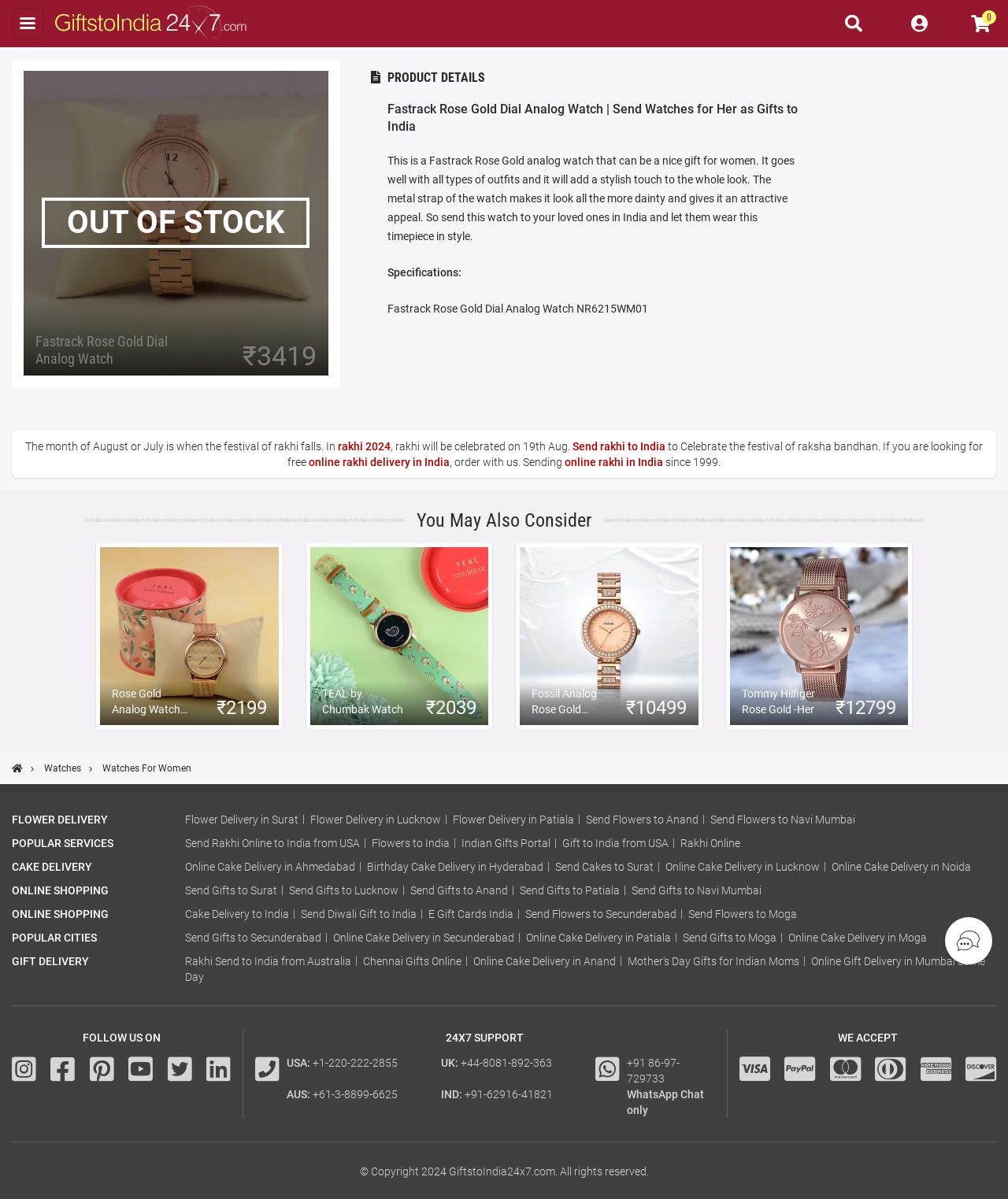Determine the bounding box coordinates for the HTML element mentioned in the following description: "Youtube". The coordinates should be a list of four floats ranging from 0 to 1, represented as [left, top, right, bottom].

[0.128, 0.88, 0.152, 0.903]